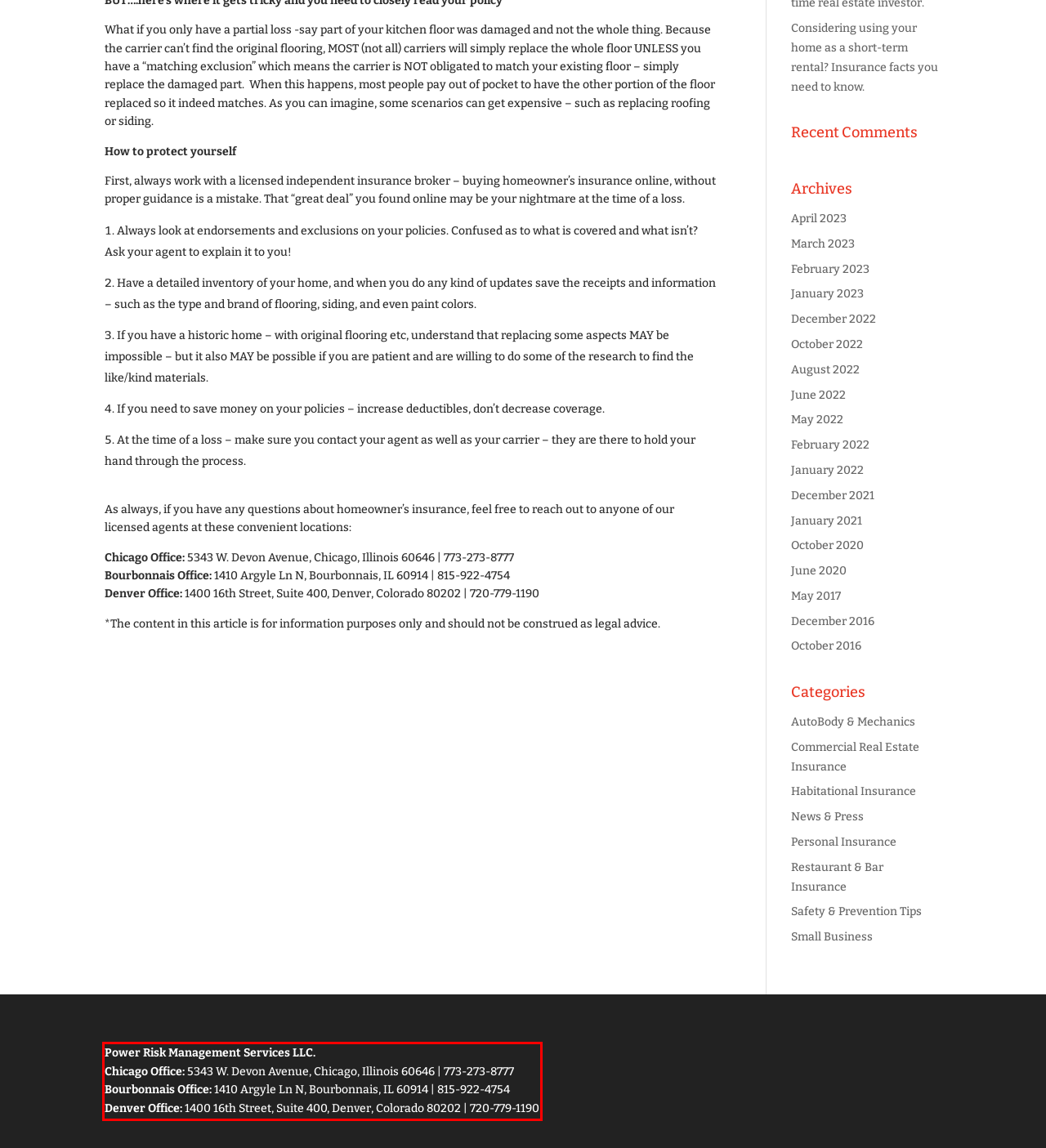View the screenshot of the webpage and identify the UI element surrounded by a red bounding box. Extract the text contained within this red bounding box.

Power Risk Management Services LLC. Chicago Office: 5343 W. Devon Avenue, Chicago, Illinois 60646 | 773-273-8777 Bourbonnais Office: 1410 Argyle Ln N, Bourbonnais, IL 60914 | 815-922-4754 Denver Office: 1400 16th Street, Suite 400, Denver, Colorado 80202 | 720-779-1190